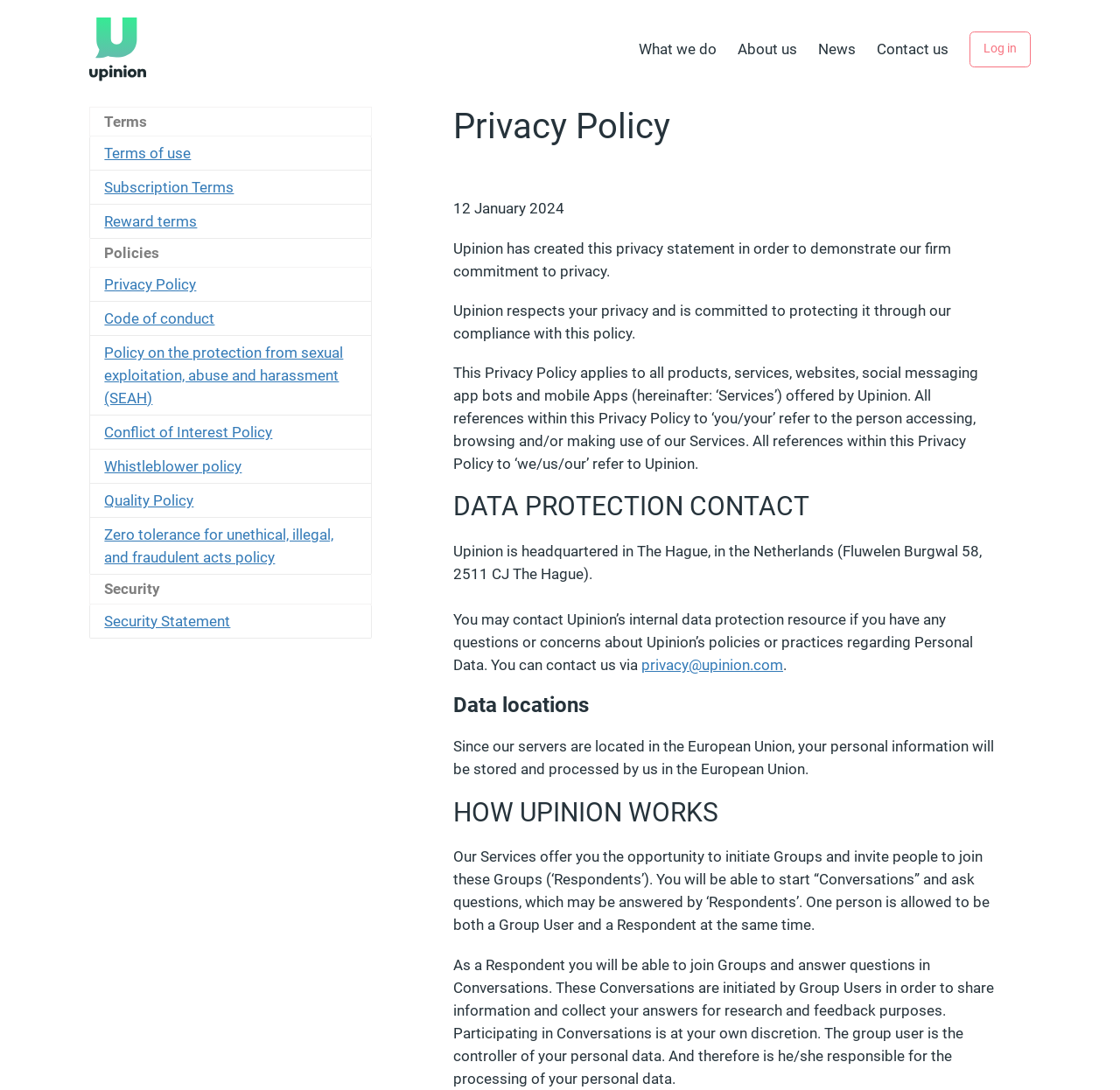What is the email address to contact for data protection?
Respond to the question with a single word or phrase according to the image.

privacy@upinion.com